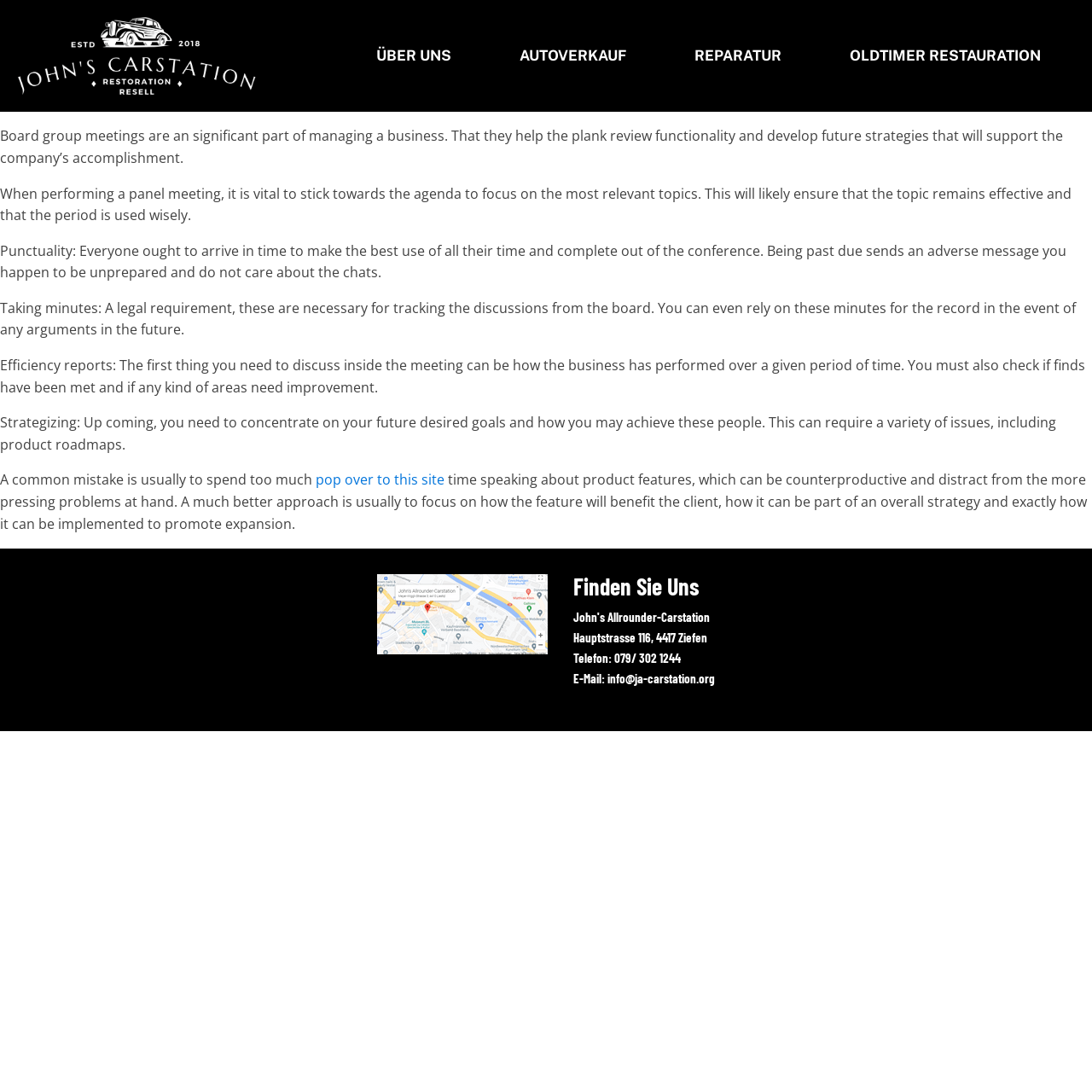How can you contact John's Allrounder Carstation?
Please elaborate on the answer to the question with detailed information.

The webpage provides contact information for John's Allrounder Carstation, including a phone number (079/302 1244) and an email address (info@ja-carstation.org), which can be used to get in touch with the car station.